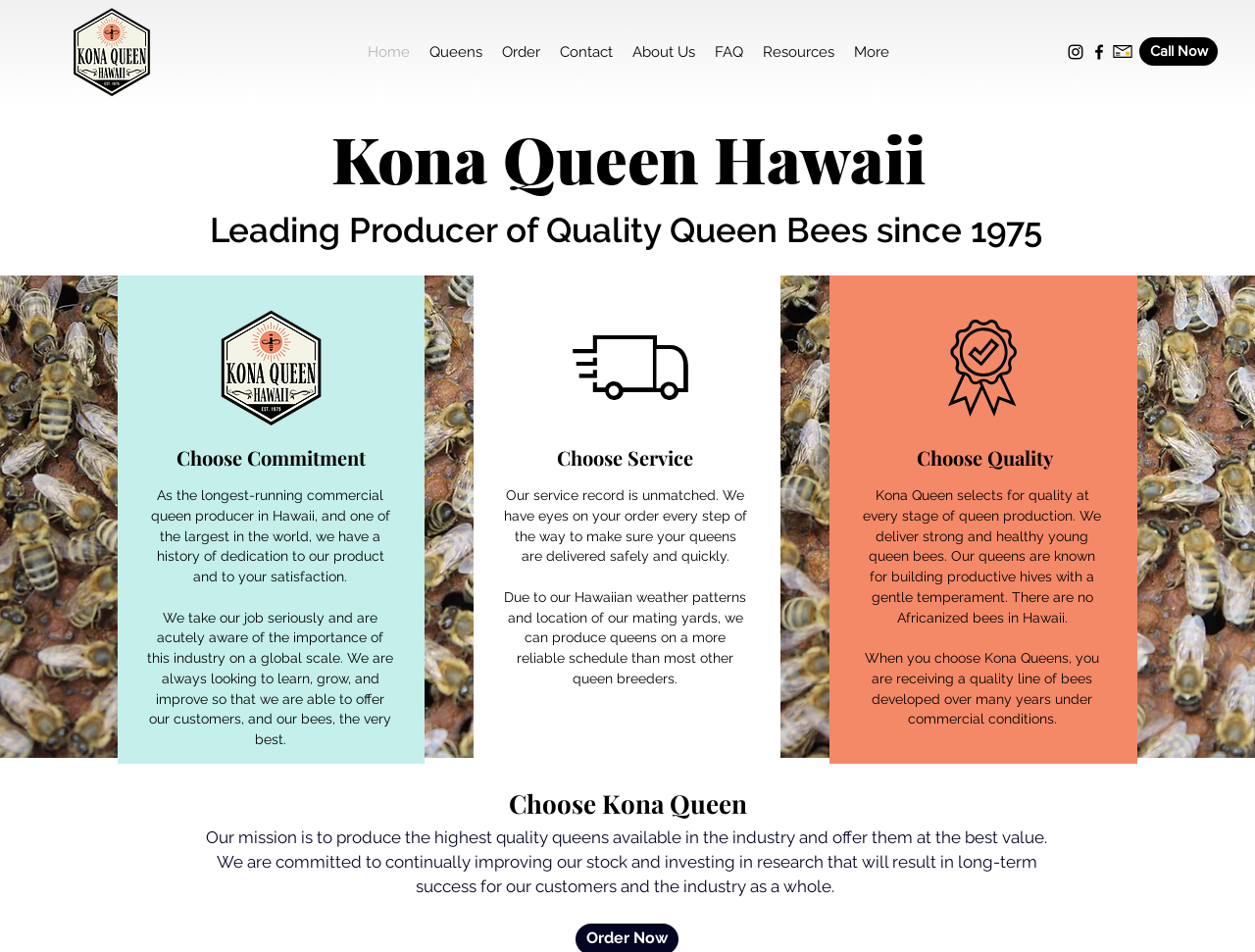Given the description: "FAQ", determine the bounding box coordinates of the UI element. The coordinates should be formatted as four float numbers between 0 and 1, [left, top, right, bottom].

[0.561, 0.039, 0.6, 0.07]